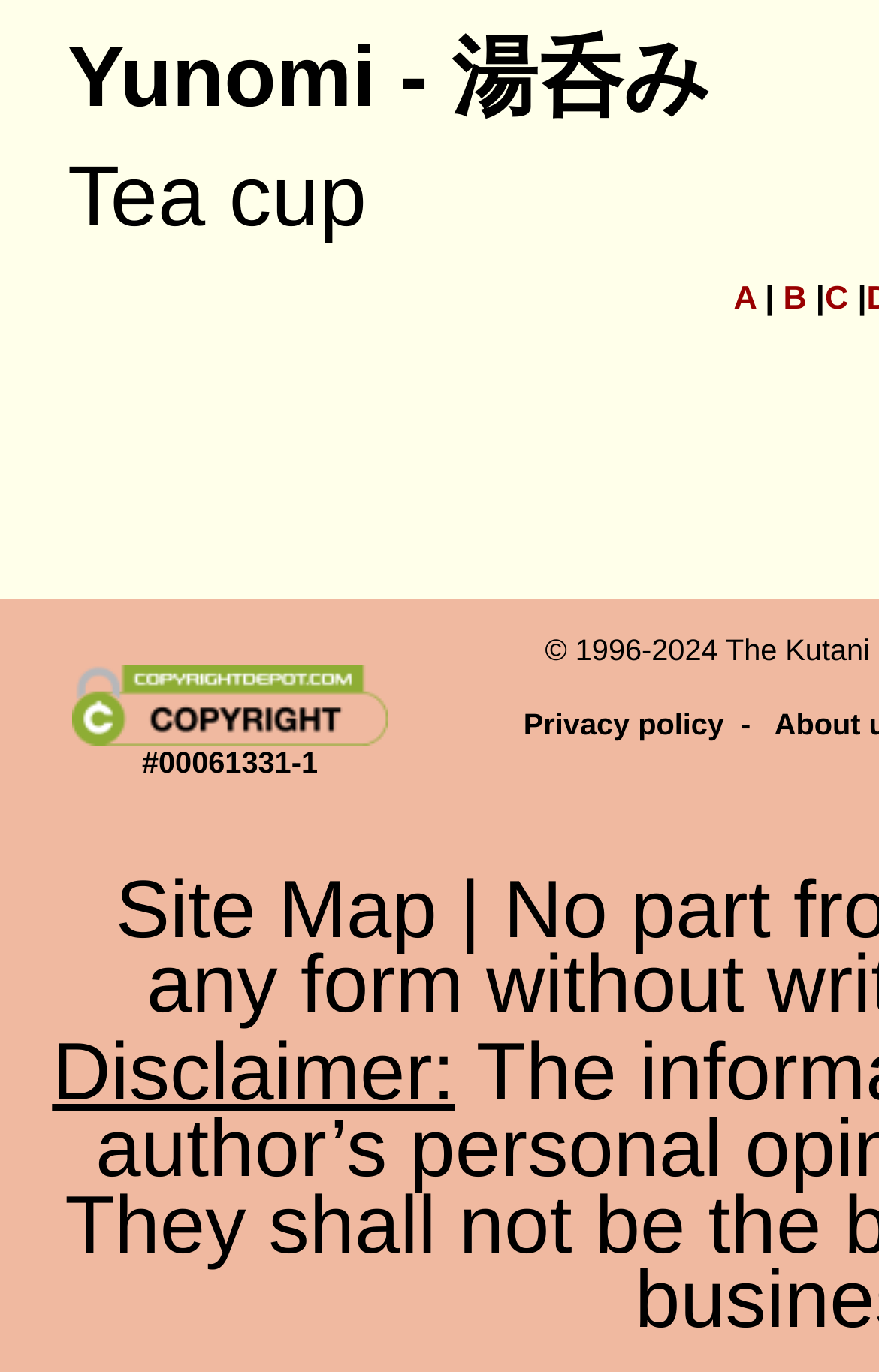Extract the bounding box coordinates for the UI element described by the text: "A". The coordinates should be in the form of [left, top, right, bottom] with values between 0 and 1.

[0.835, 0.204, 0.86, 0.231]